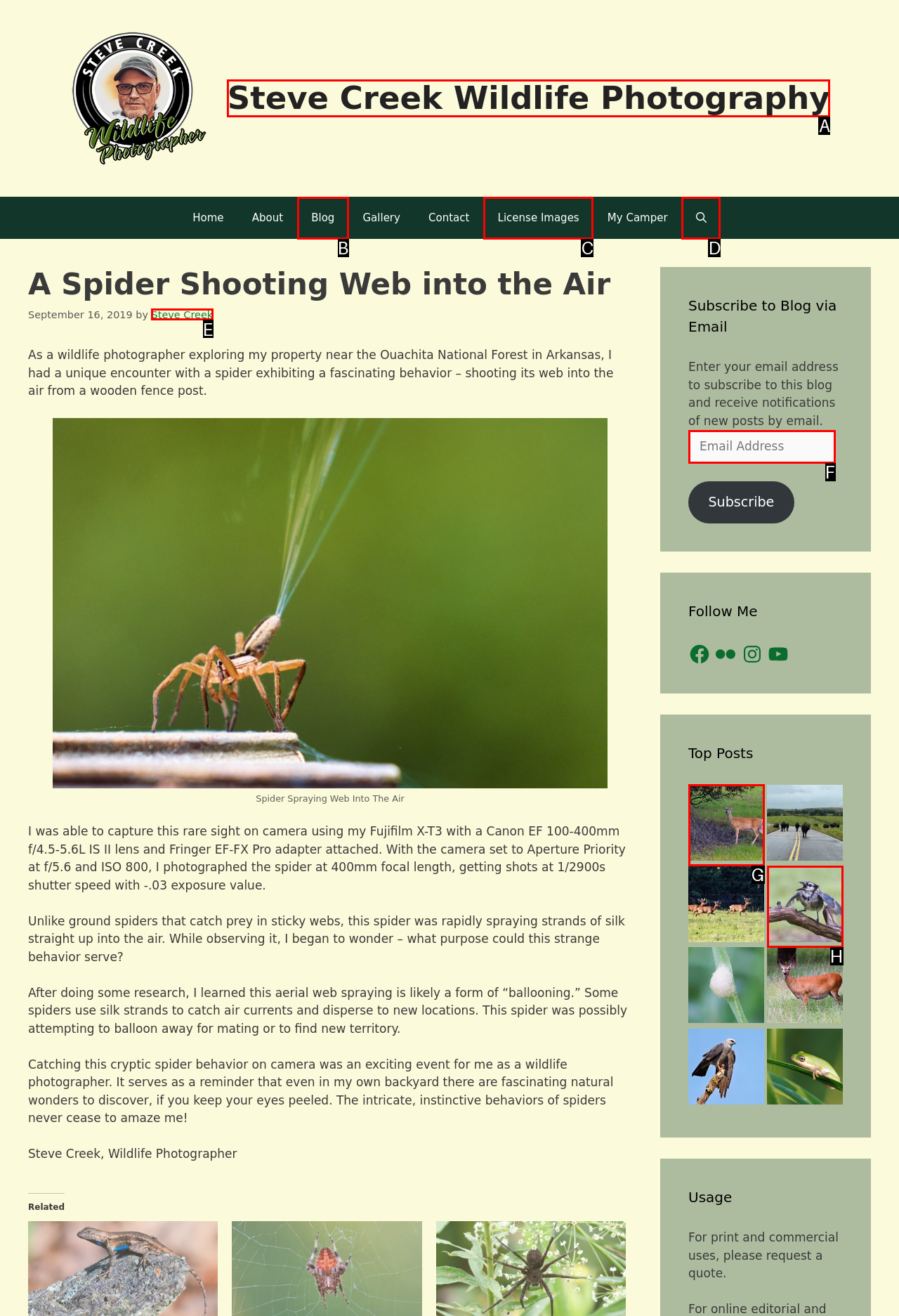Which UI element should you click on to achieve the following task: Read the post 'Witnessing a Pregnant Whitetail Doe'? Provide the letter of the correct option.

G